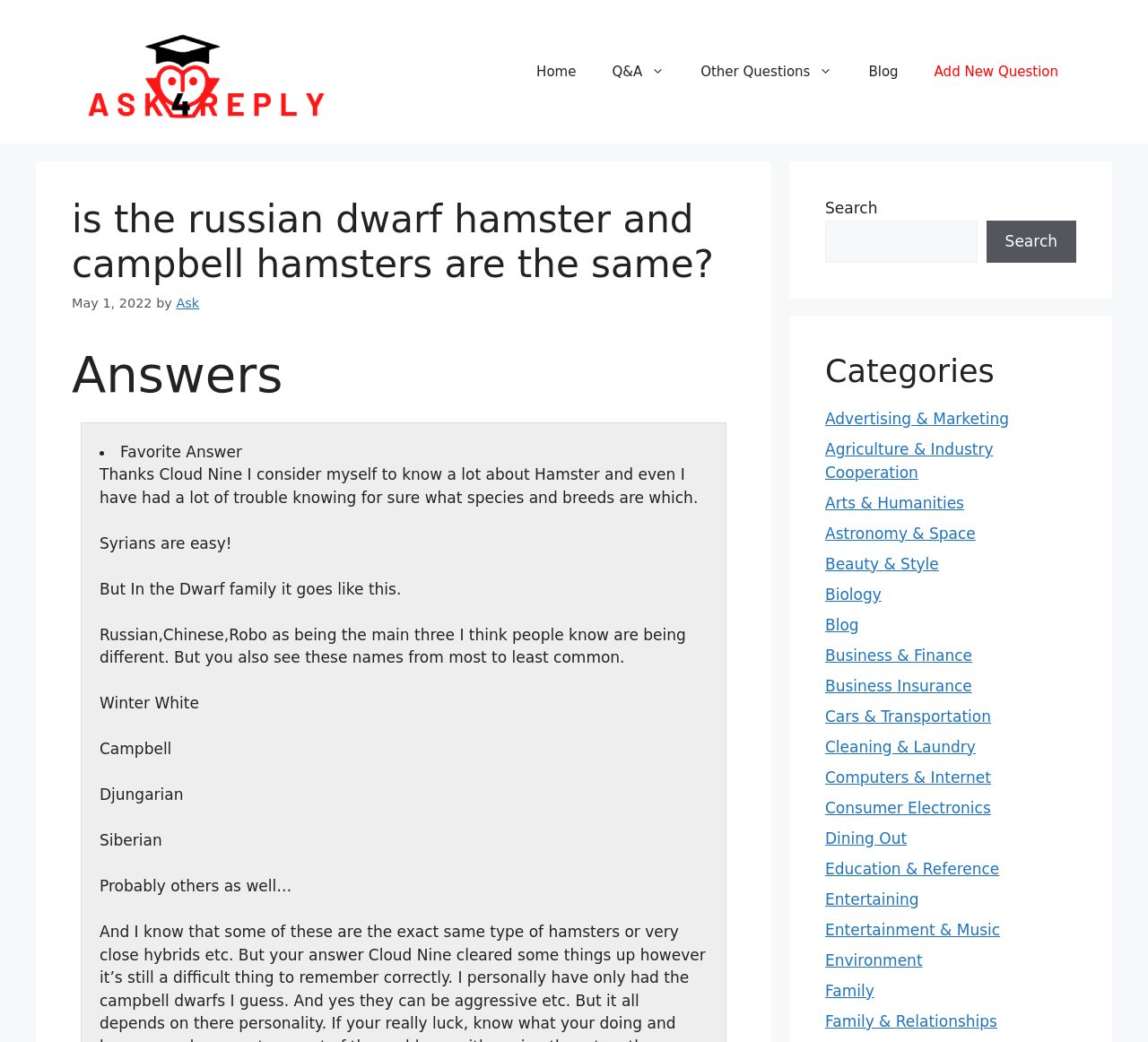Can you specify the bounding box coordinates for the region that should be clicked to fulfill this instruction: "Go to the Q&A page".

[0.518, 0.043, 0.595, 0.095]